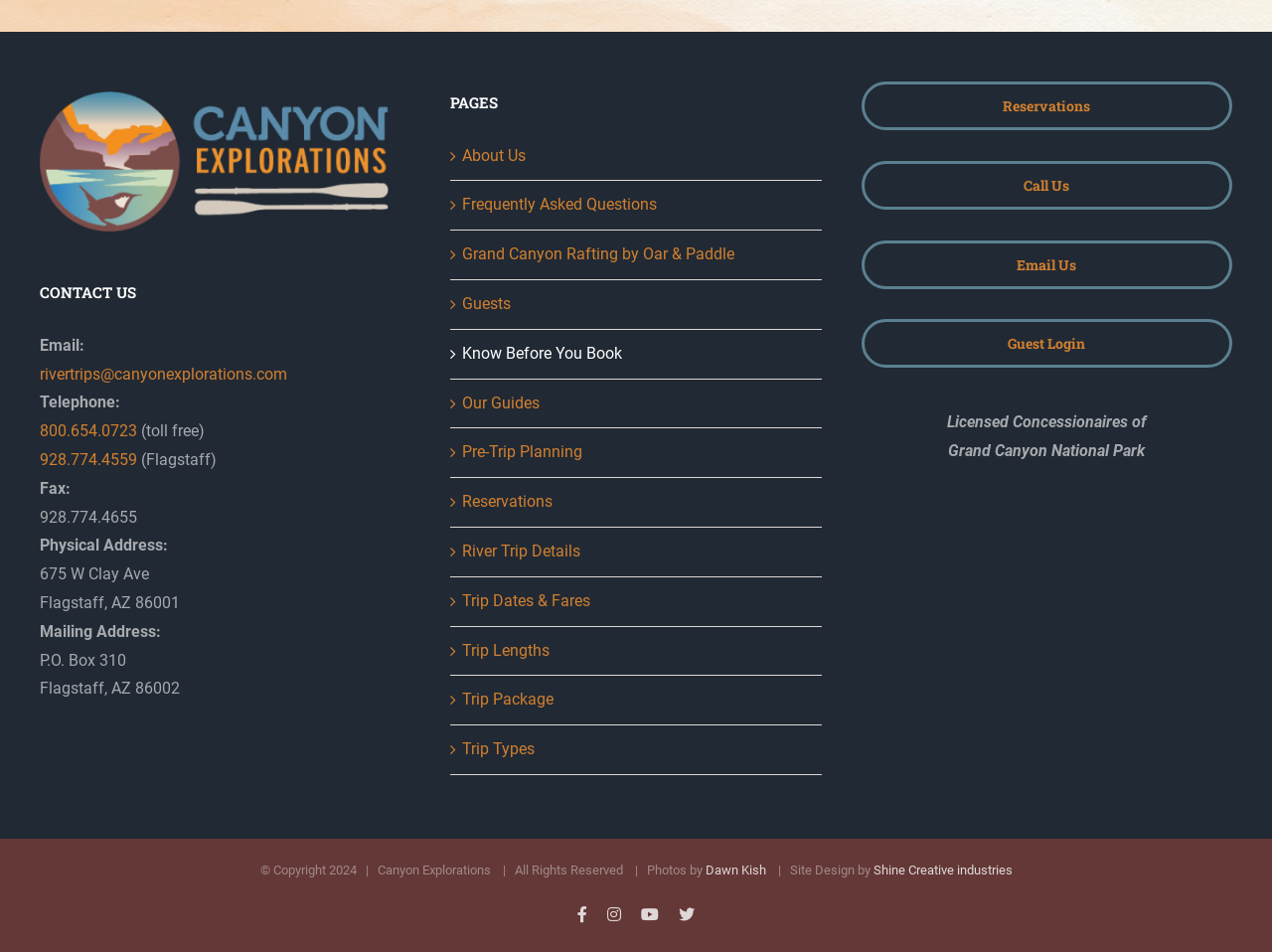Determine the bounding box coordinates of the UI element described below. Use the format (top-left x, top-left y, bottom-right x, bottom-right y) with floating point numbers between 0 and 1: Trip Dates & Fares

[0.364, 0.617, 0.638, 0.647]